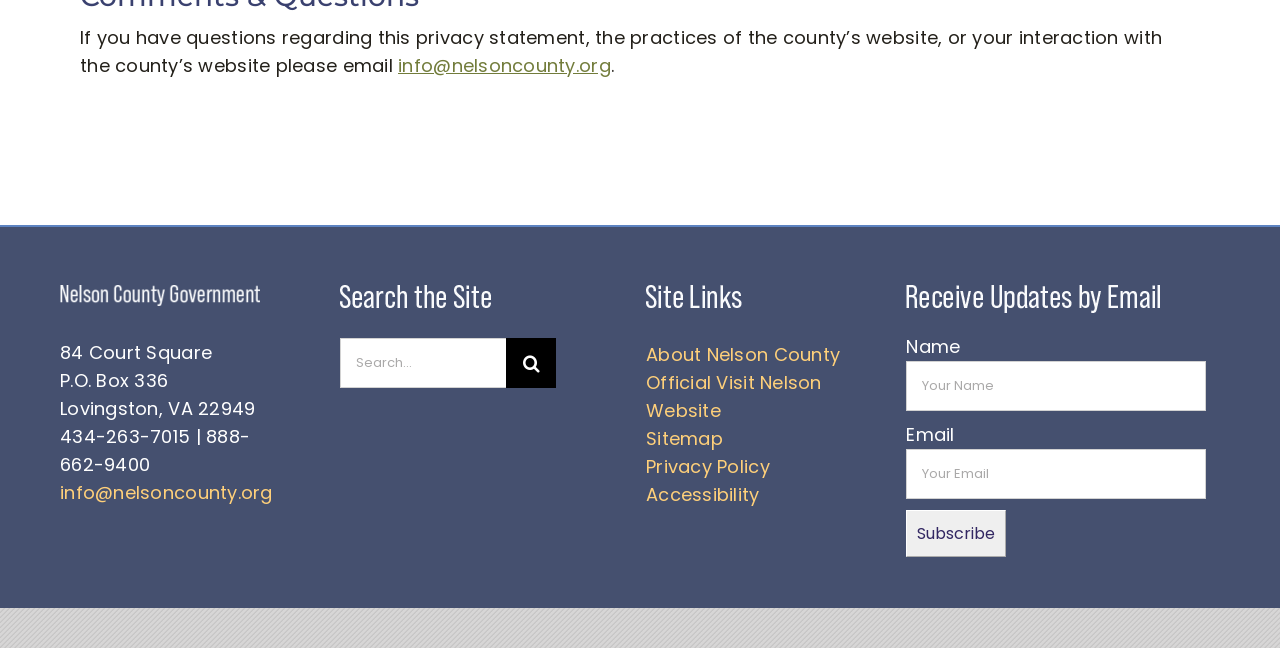Please pinpoint the bounding box coordinates for the region I should click to adhere to this instruction: "visit the official visit Nelson website".

[0.505, 0.57, 0.642, 0.675]